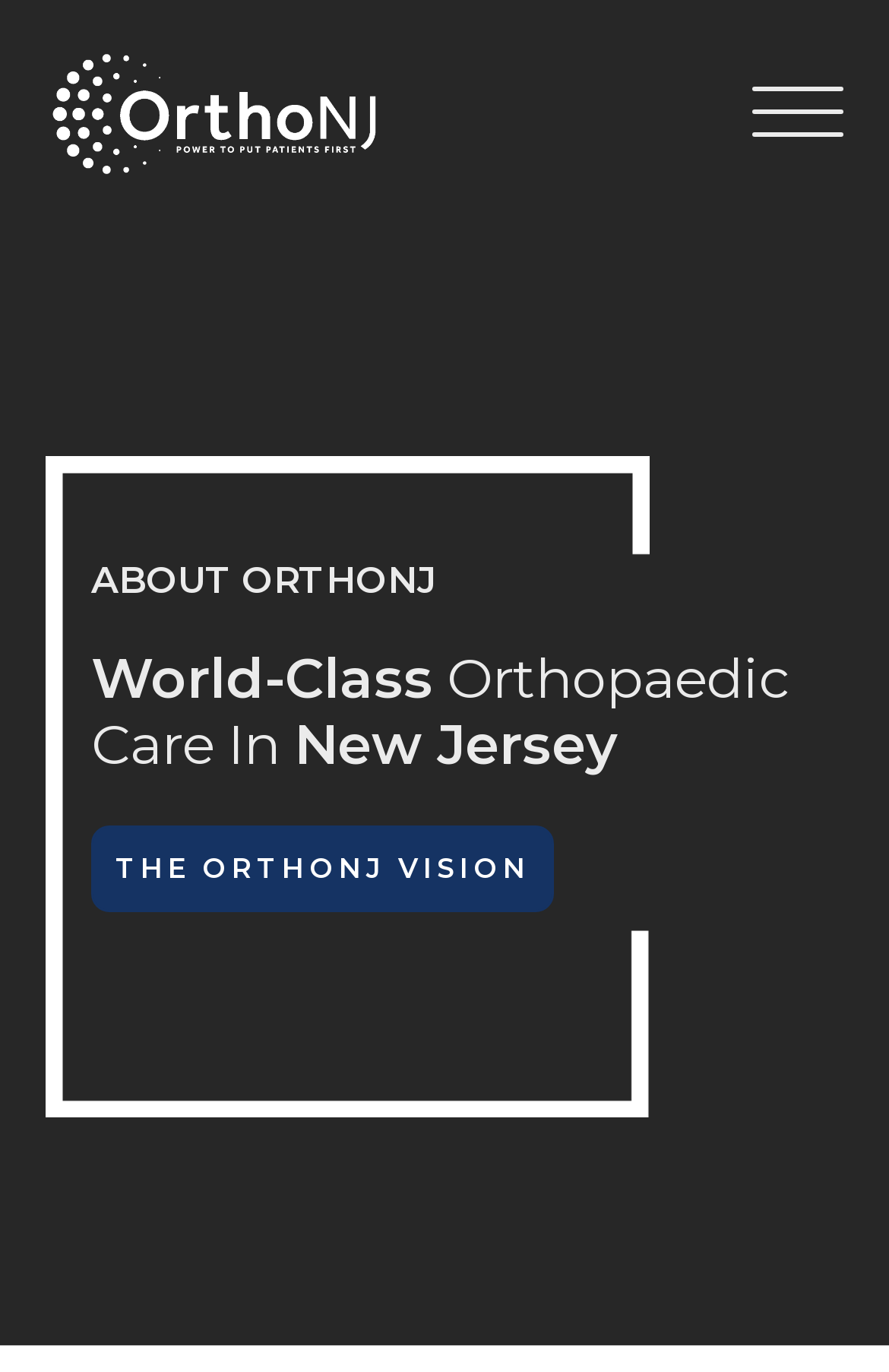Determine the bounding box for the described HTML element: "aria-label="Open menu"". Ensure the coordinates are four float numbers between 0 and 1 in the format [left, top, right, bottom].

[0.846, 0.063, 0.949, 0.103]